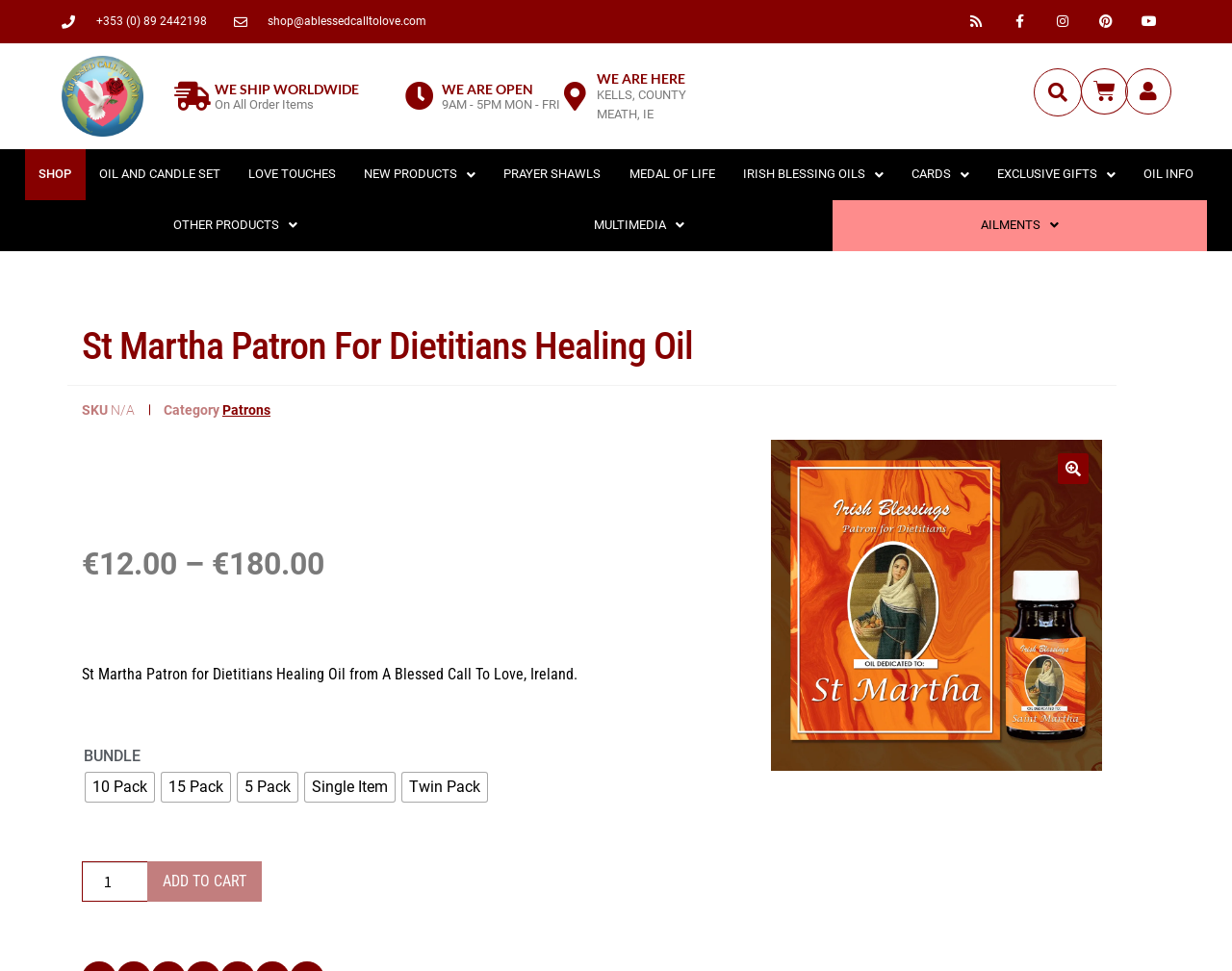Please find and generate the text of the main header of the webpage.

St Martha Patron For Dietitians Healing Oil